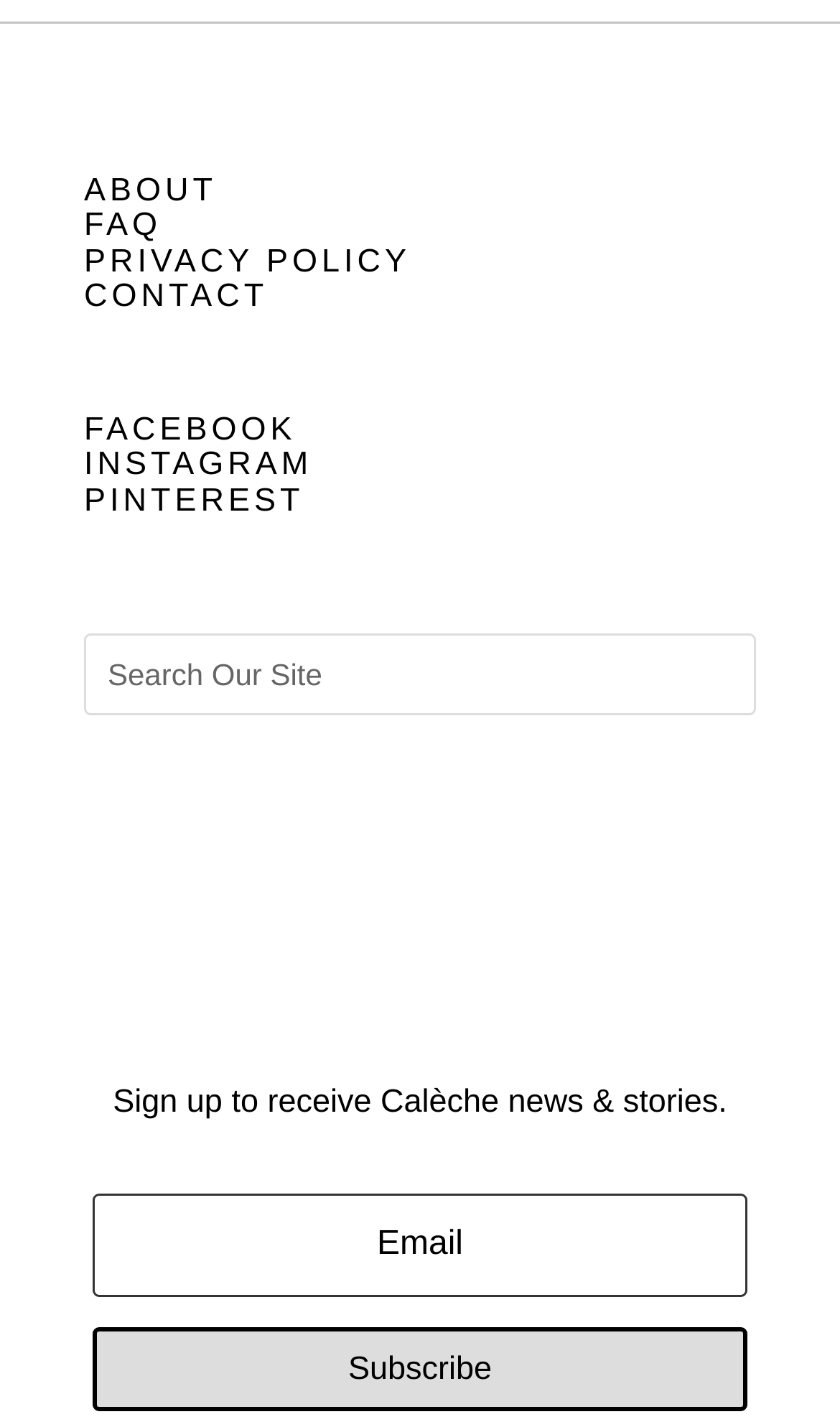What is the logo image located?
Using the image as a reference, deliver a detailed and thorough answer to the question.

I analyzed the bounding box coordinates of the logo image, which are [0.3, 0.547, 0.7, 0.63], and determined that the logo image is located at the top-right section of the webpage.